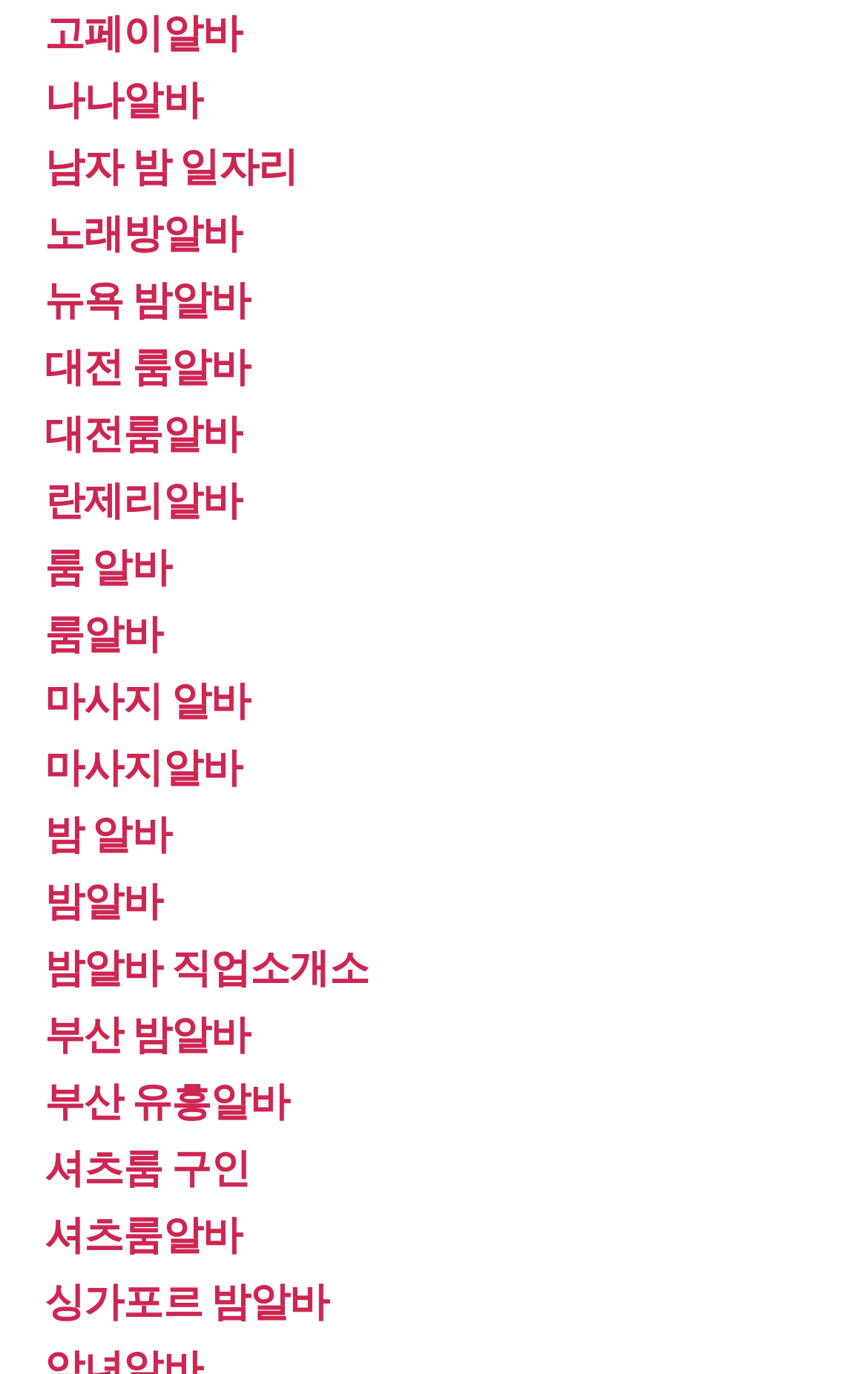Respond to the following query with just one word or a short phrase: 
How many links are on the webpage?

25